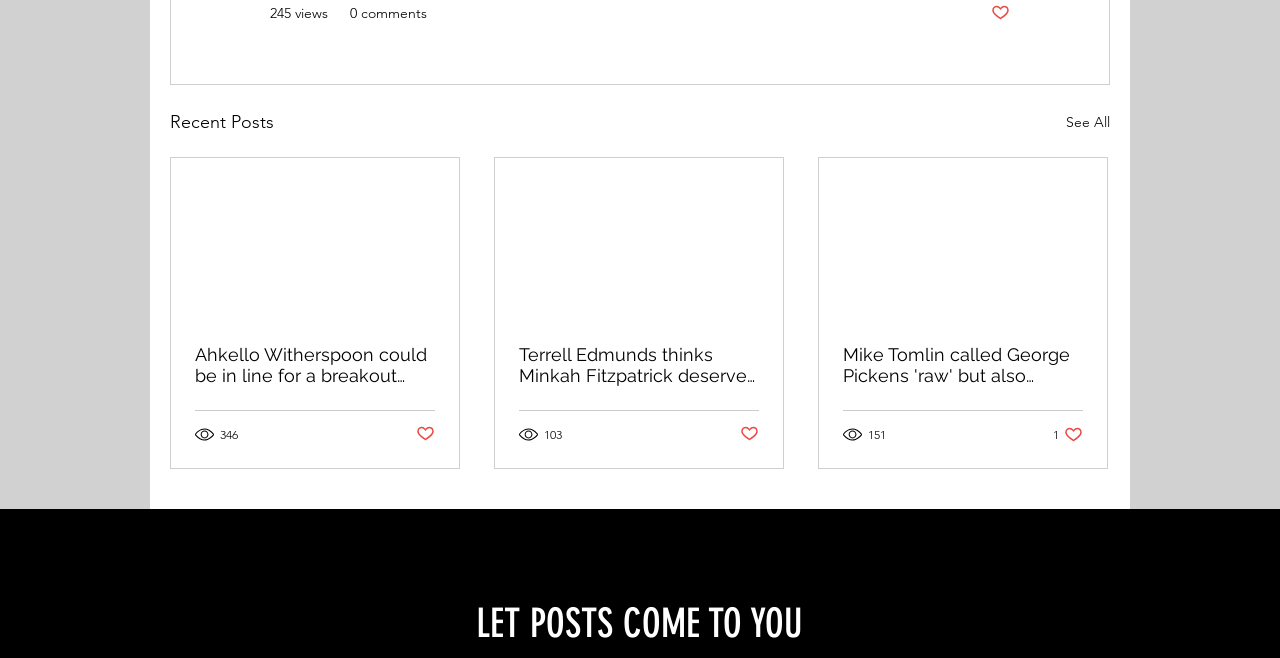What is the name of the person mentioned in the third article?
Look at the image and respond to the question as thoroughly as possible.

The third article mentions a person named George Pickens, who is described as 'raw' but also someone with 'a lot of talent'.